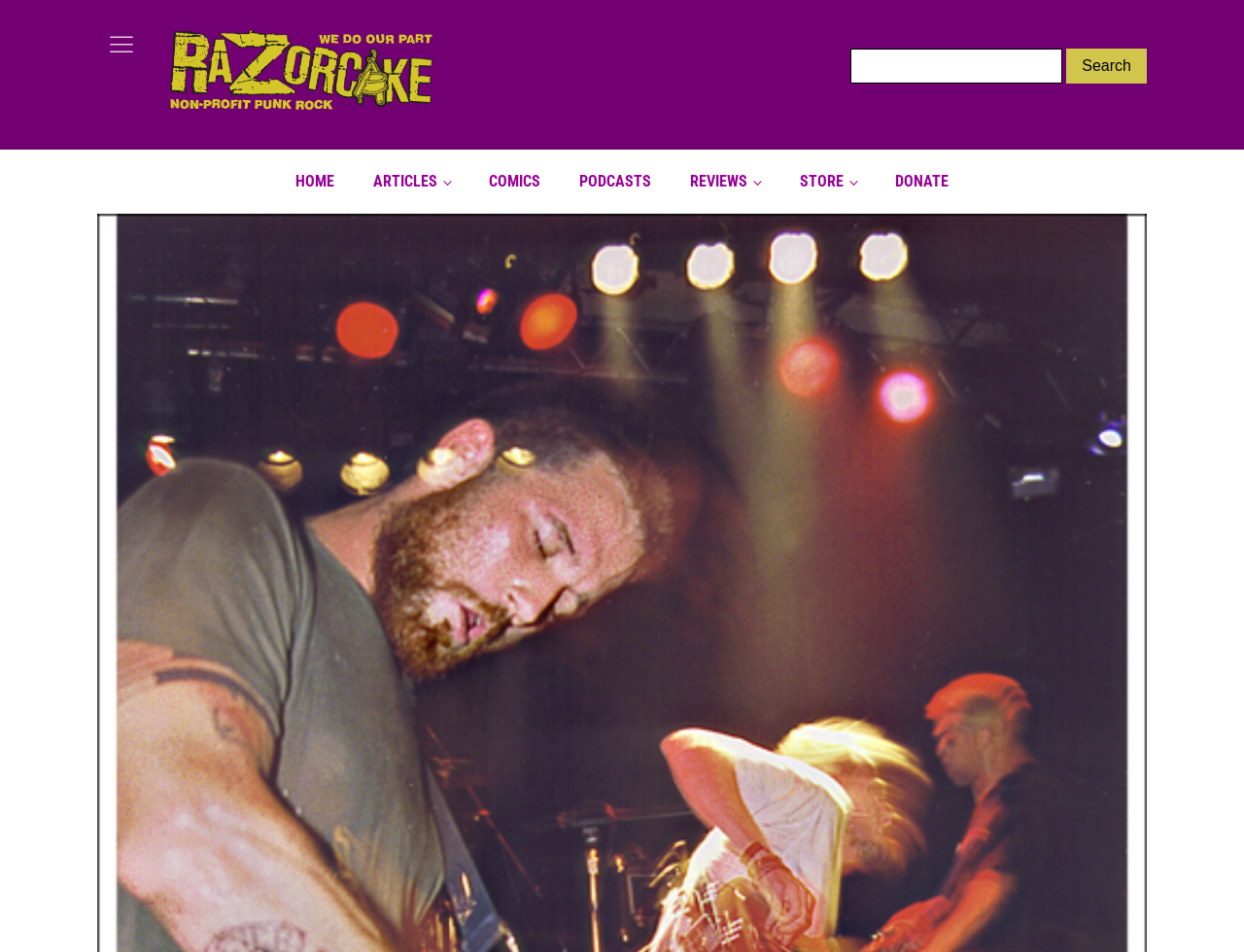Extract the top-level heading from the webpage and provide its text.

Interview with Hot Water Music: New Introduction by Kristen K. Originally ran in Flipside #120 By Todd Taylor